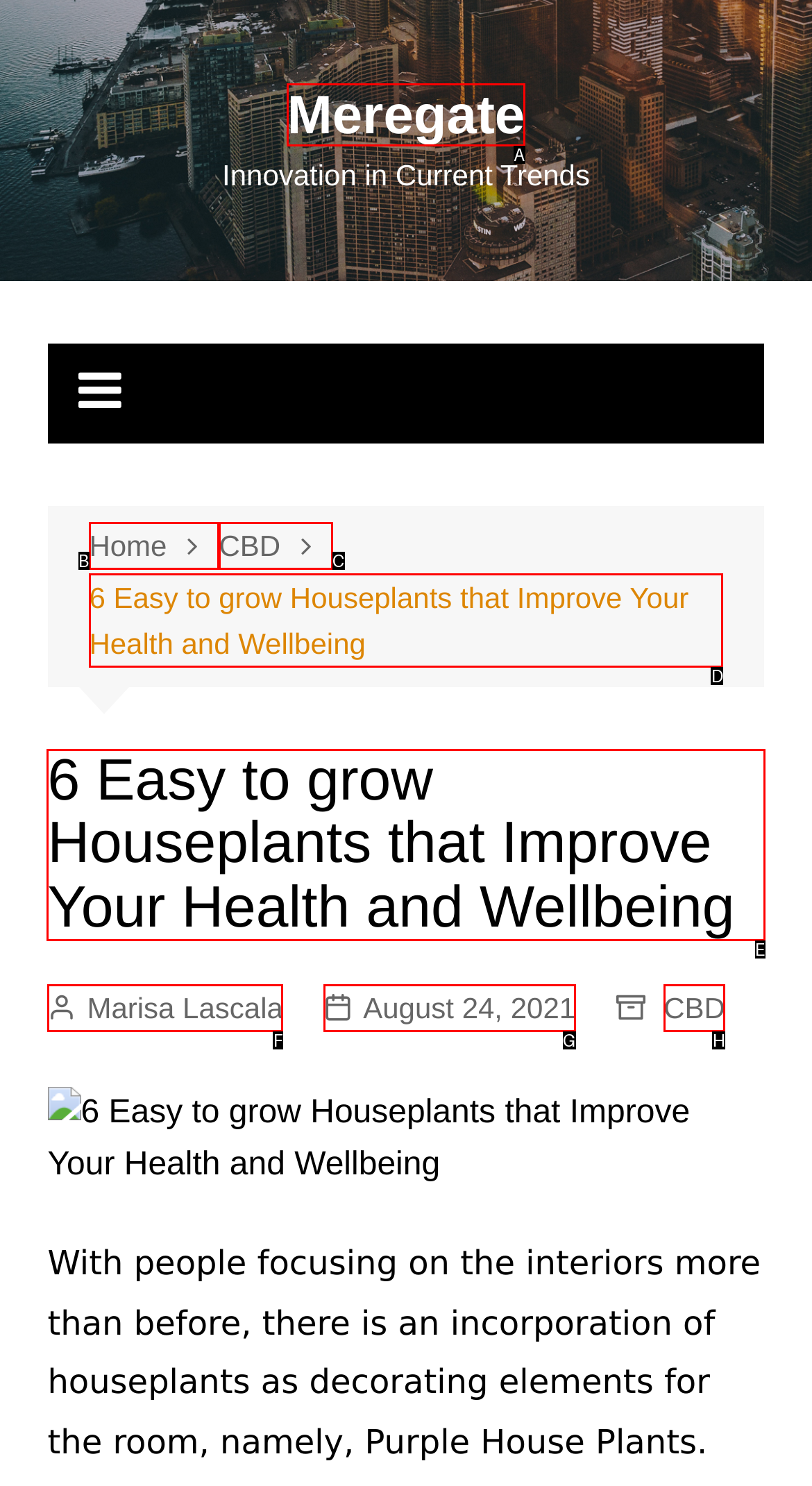Determine which UI element I need to click to achieve the following task: read the article about 6 Easy to grow Houseplants that Improve Your Health and Wellbeing Provide your answer as the letter of the selected option.

E